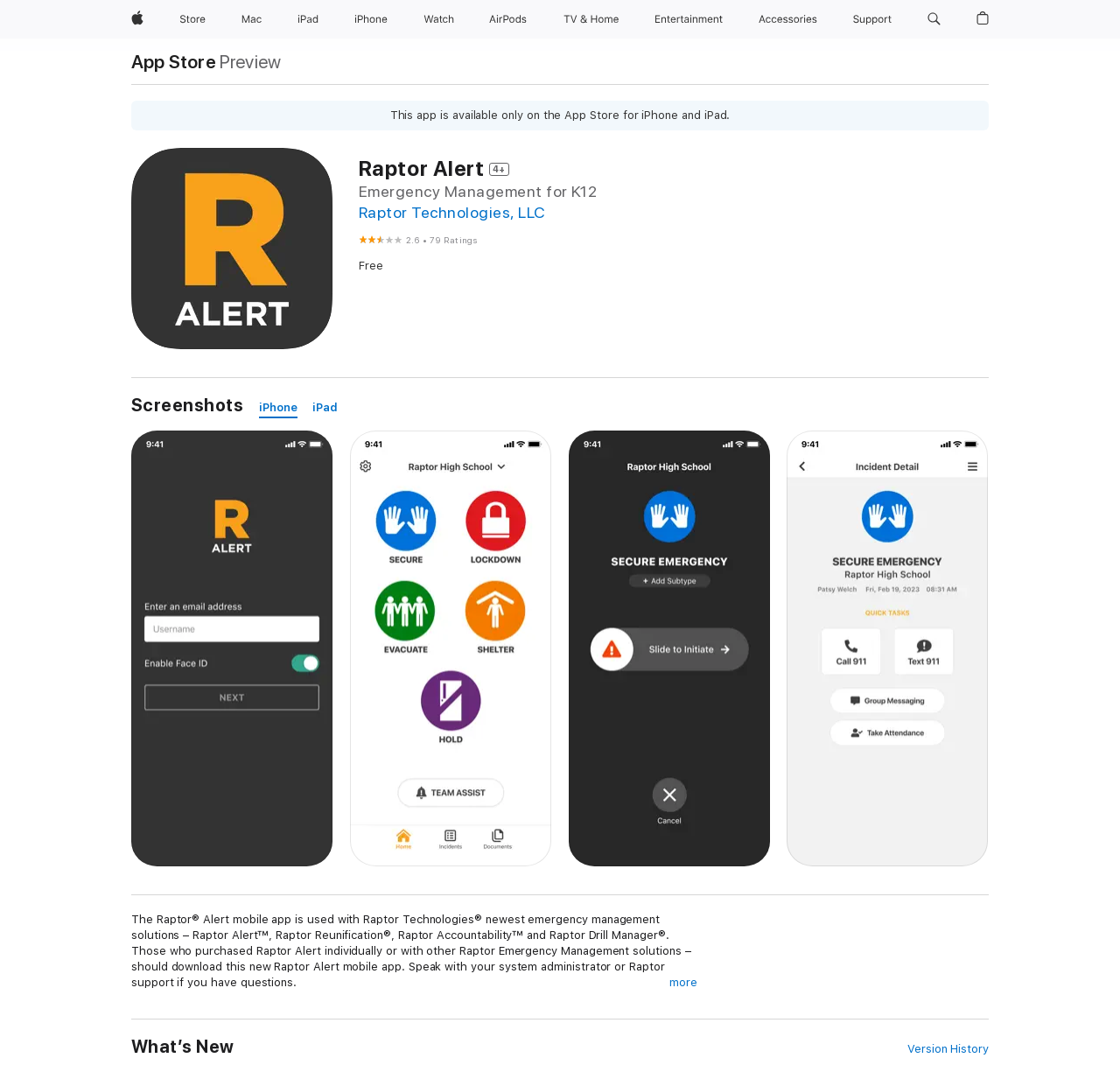Extract the bounding box of the UI element described as: "Raptor Technologies, LLC".

[0.32, 0.189, 0.487, 0.207]